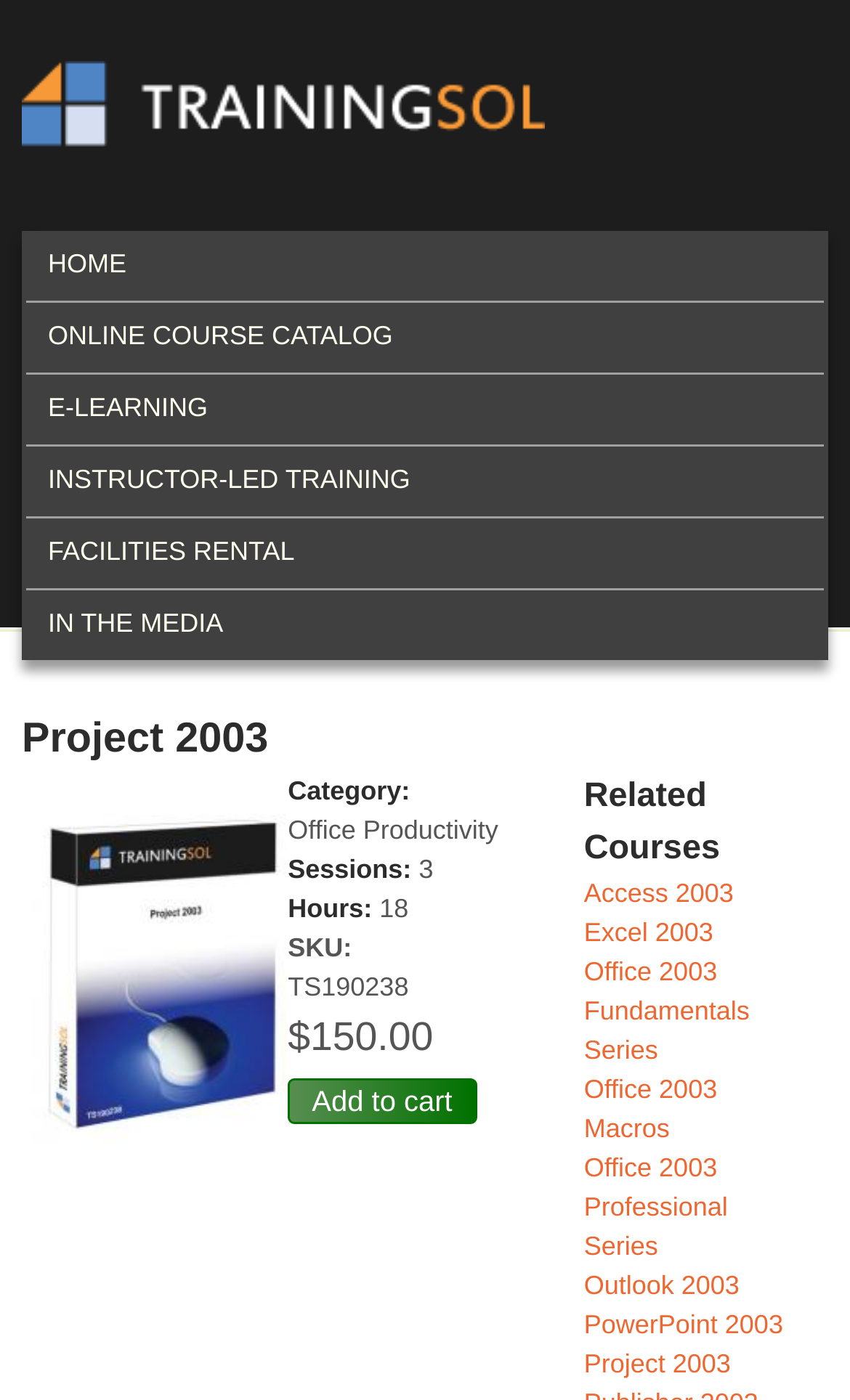What is the price of this course?
Provide a one-word or short-phrase answer based on the image.

$150.00